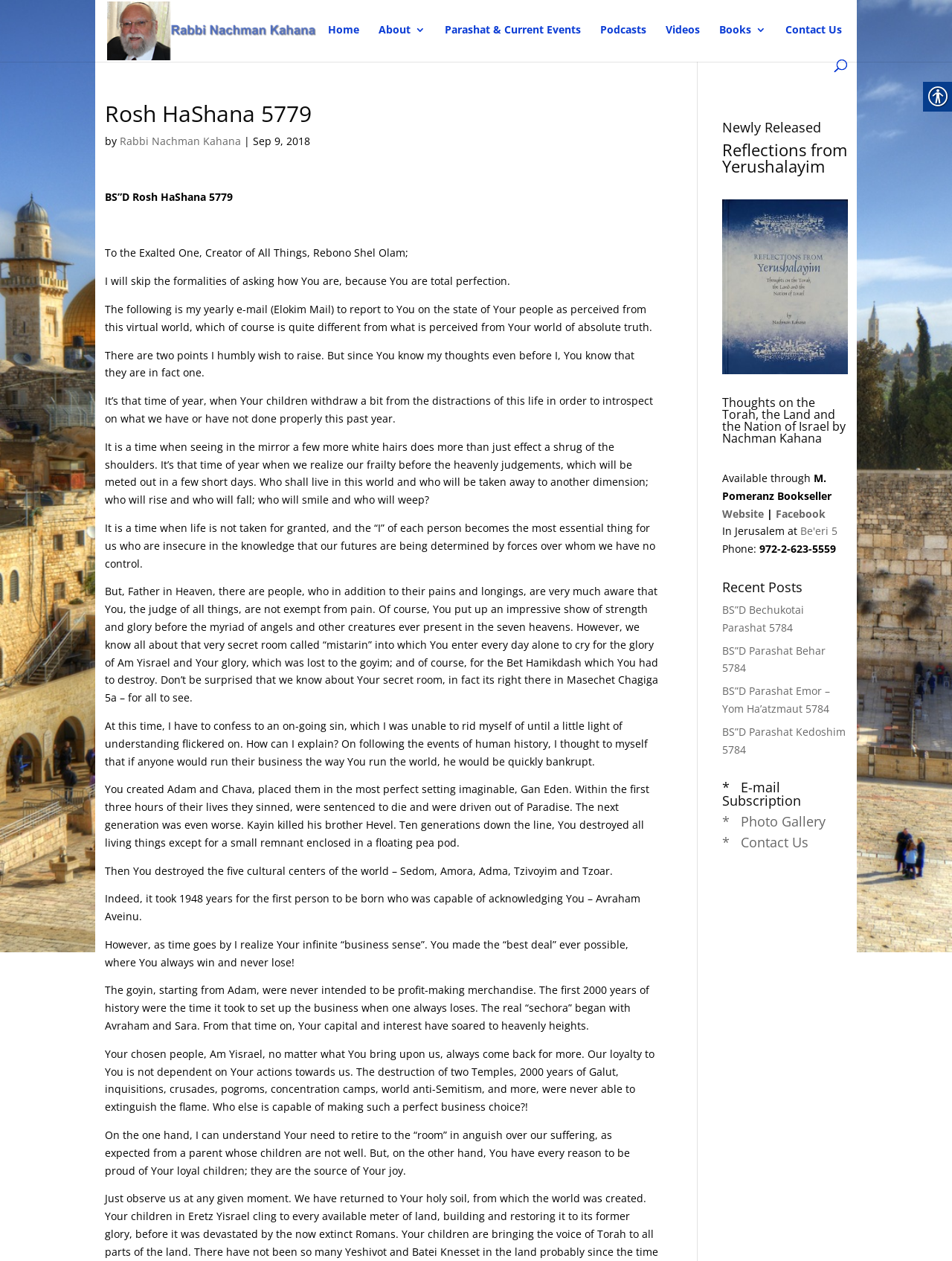How can one contact Rabbi Nachman Kahana?
Based on the visual details in the image, please answer the question thoroughly.

The contact information is provided at the bottom of the page, including a phone number '972-2-623-5559' and an email subscription link.